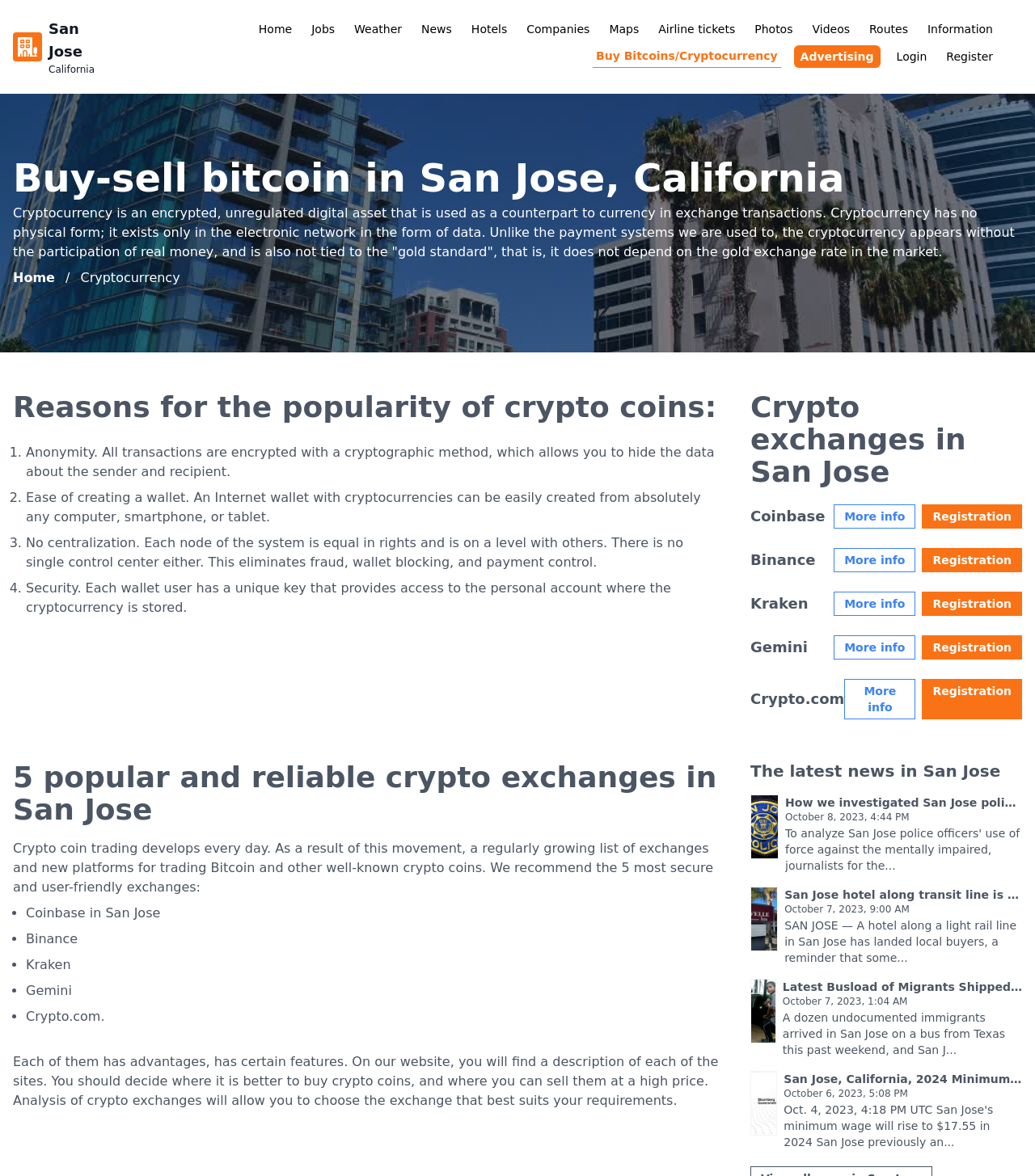Find the bounding box coordinates of the element to click in order to complete the given instruction: "Go to the home page."

None